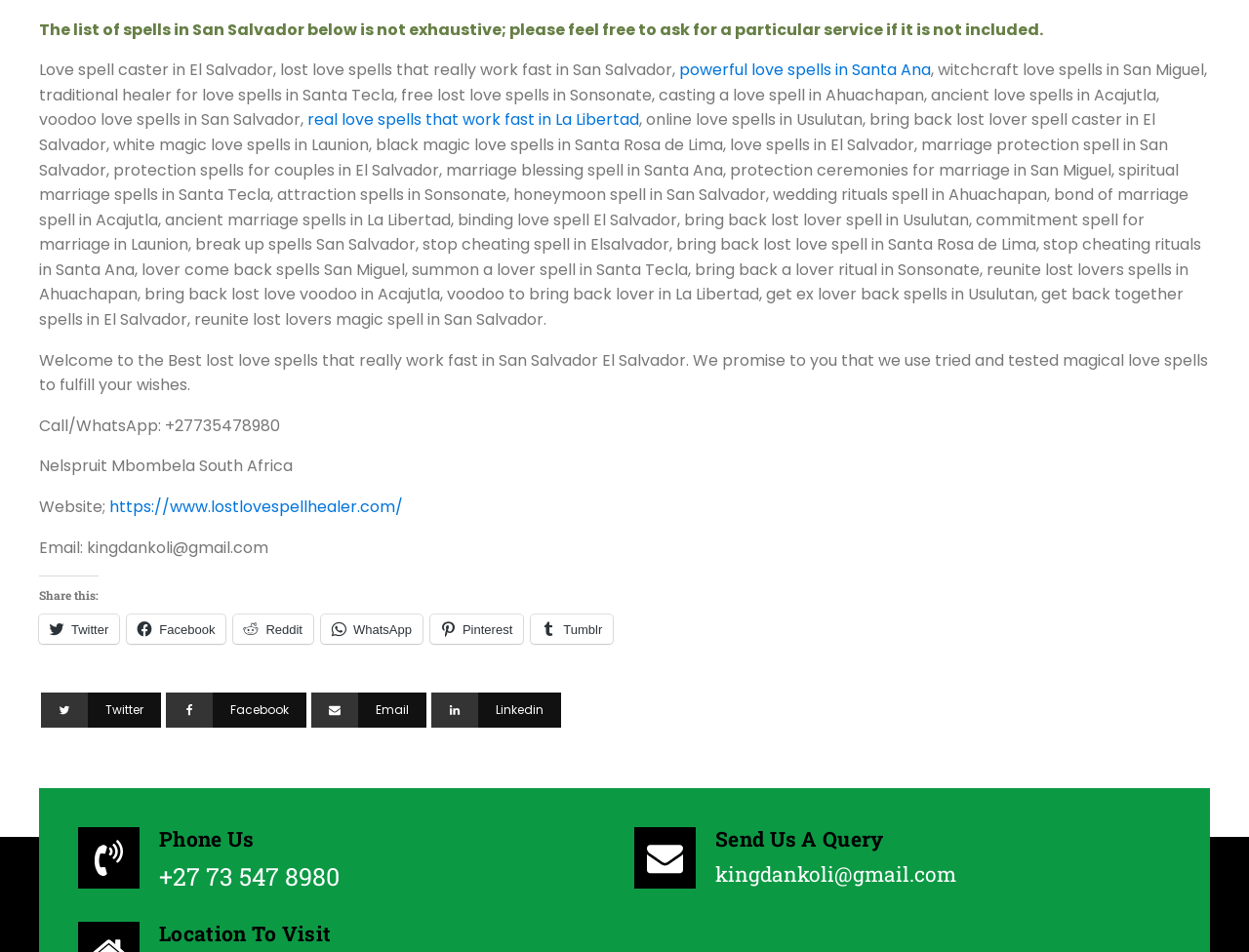Identify the bounding box coordinates of the specific part of the webpage to click to complete this instruction: "View the 'Latest post' section".

None